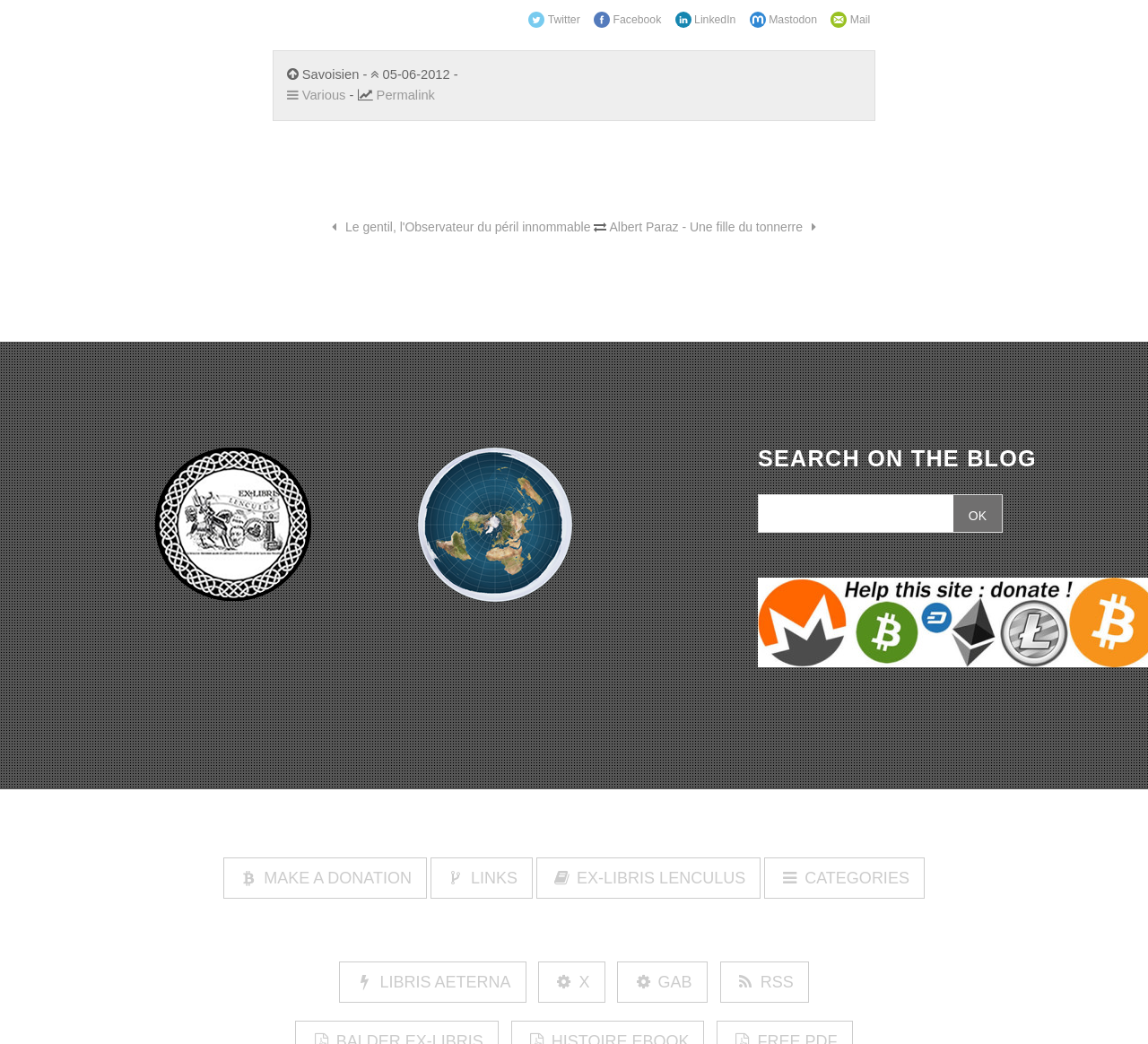Examine the screenshot and answer the question in as much detail as possible: What is the name of the blog?

The name of the blog can be found in the layout table element, which contains the static text 'Savoisien -'.